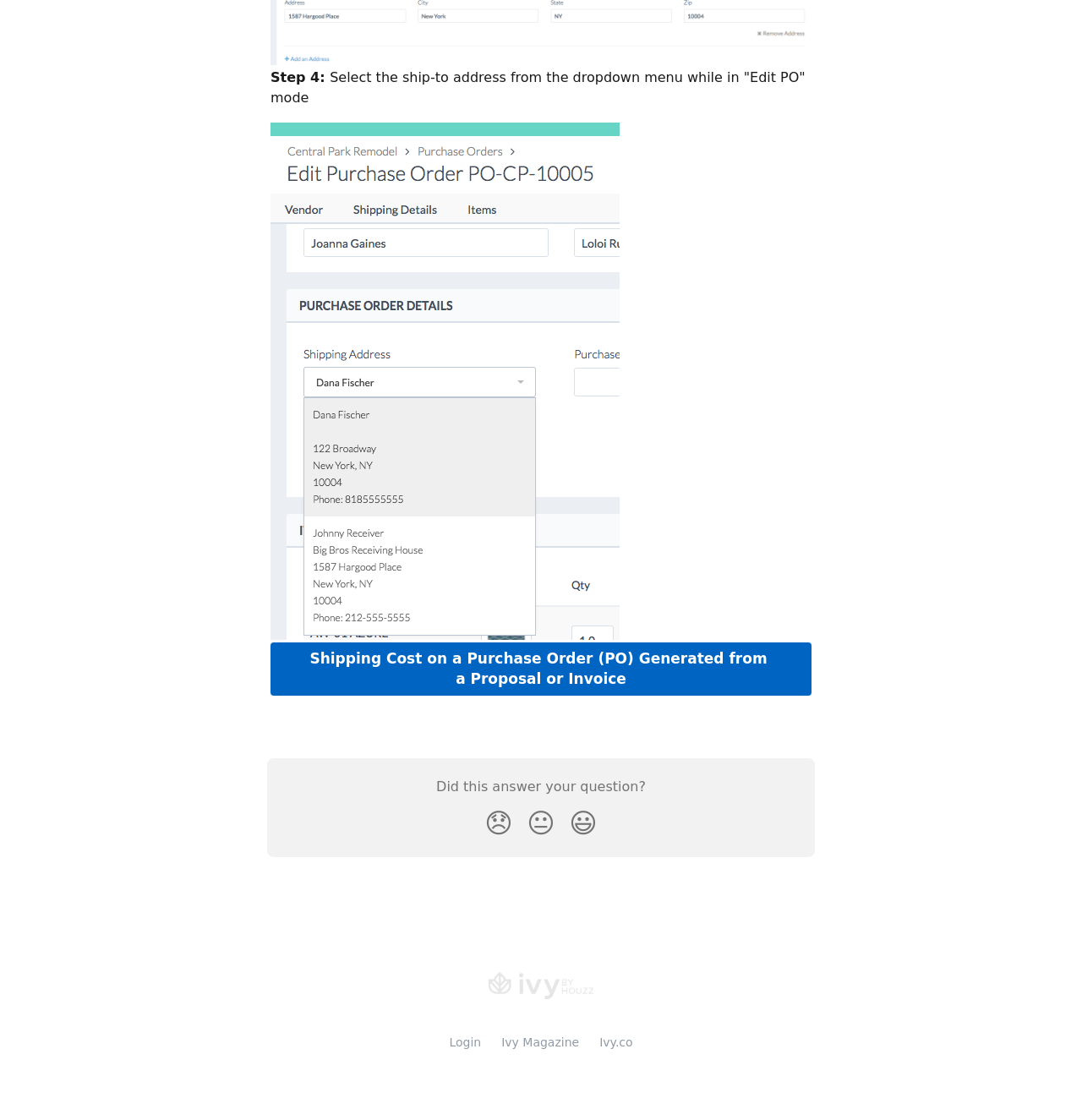Highlight the bounding box coordinates of the element that should be clicked to carry out the following instruction: "Click the 'Shipping Cost on a Purchase Order (PO) Generated from a Proposal or Invoice' link". The coordinates must be given as four float numbers ranging from 0 to 1, i.e., [left, top, right, bottom].

[0.25, 0.573, 0.75, 0.621]